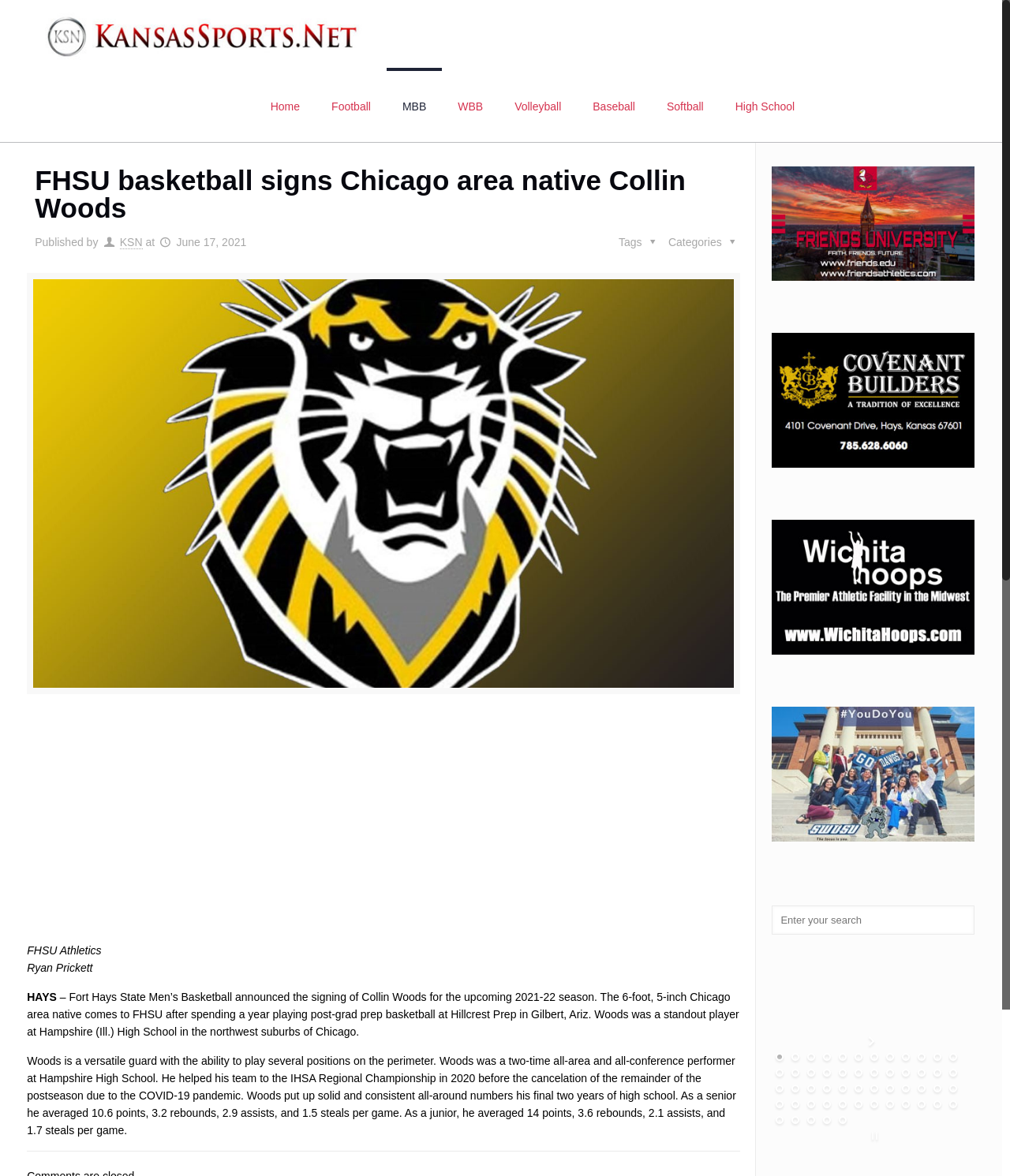Find the bounding box coordinates of the element I should click to carry out the following instruction: "Click the Home link".

[0.252, 0.06, 0.313, 0.121]